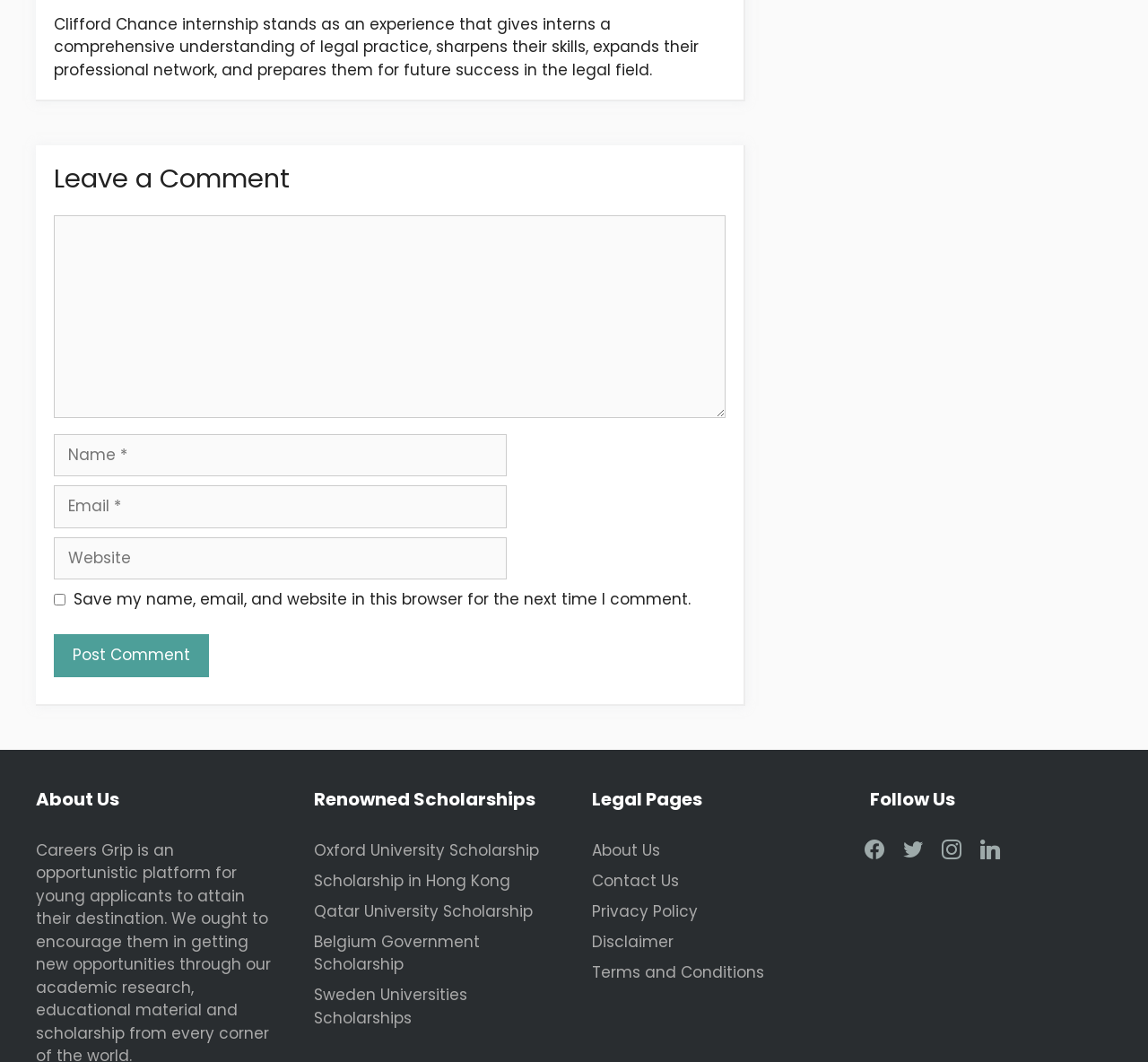Please provide a comprehensive response to the question based on the details in the image: How many social media links are there under 'Follow Us'?

Under the heading 'Follow Us', there are four social media links: 'facebook', 'twitter', 'instagram', and 'linkedin'.